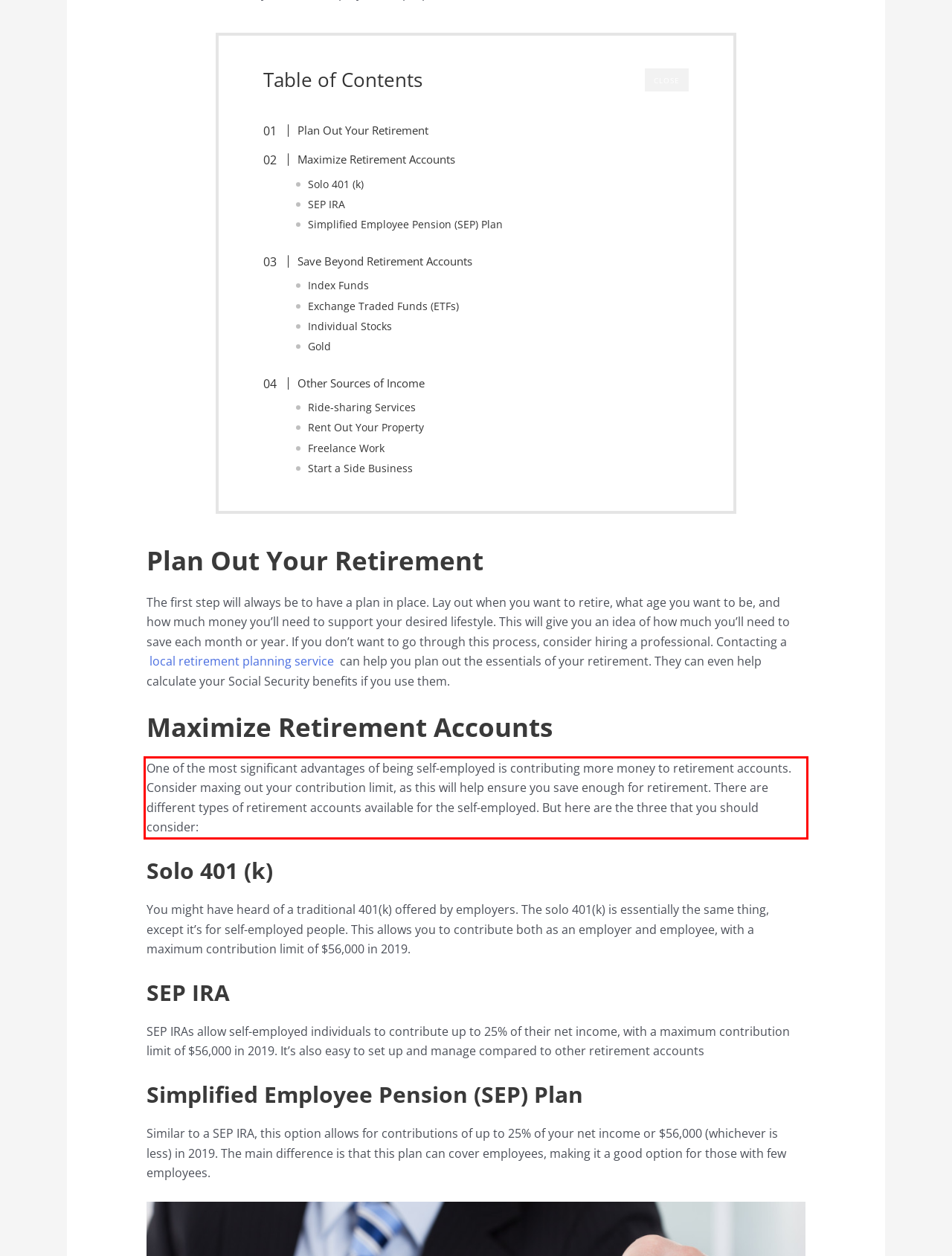You are looking at a screenshot of a webpage with a red rectangle bounding box. Use OCR to identify and extract the text content found inside this red bounding box.

One of the most significant advantages of being self-employed is contributing more money to retirement accounts. Consider maxing out your contribution limit, as this will help ensure you save enough for retirement. There are different types of retirement accounts available for the self-employed. But here are the three that you should consider: